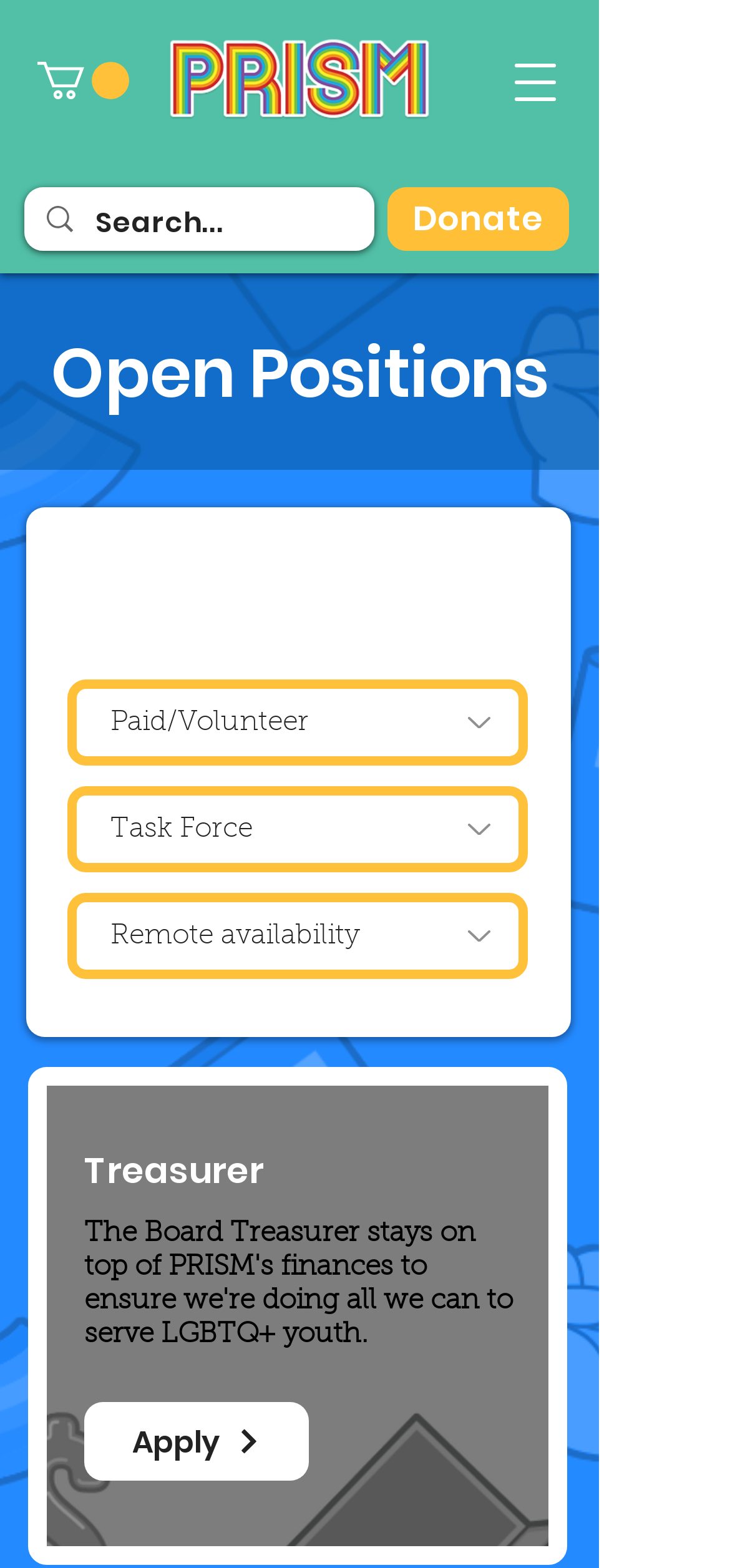Provide the bounding box coordinates of the area you need to click to execute the following instruction: "Reset filters".

[0.313, 0.343, 0.723, 0.374]